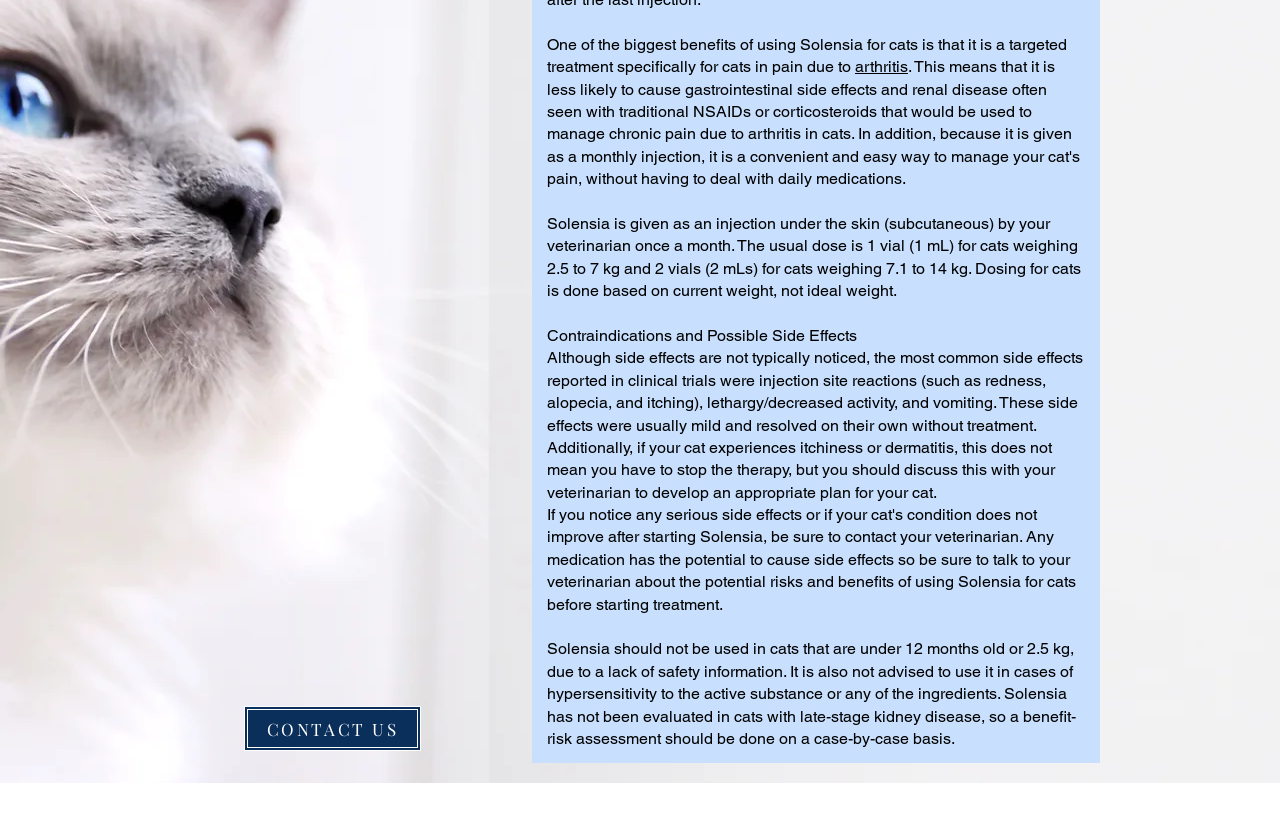Find the UI element described as: "CONTACT US" and predict its bounding box coordinates. Ensure the coordinates are four float numbers between 0 and 1, [left, top, right, bottom].

[0.191, 0.858, 0.329, 0.913]